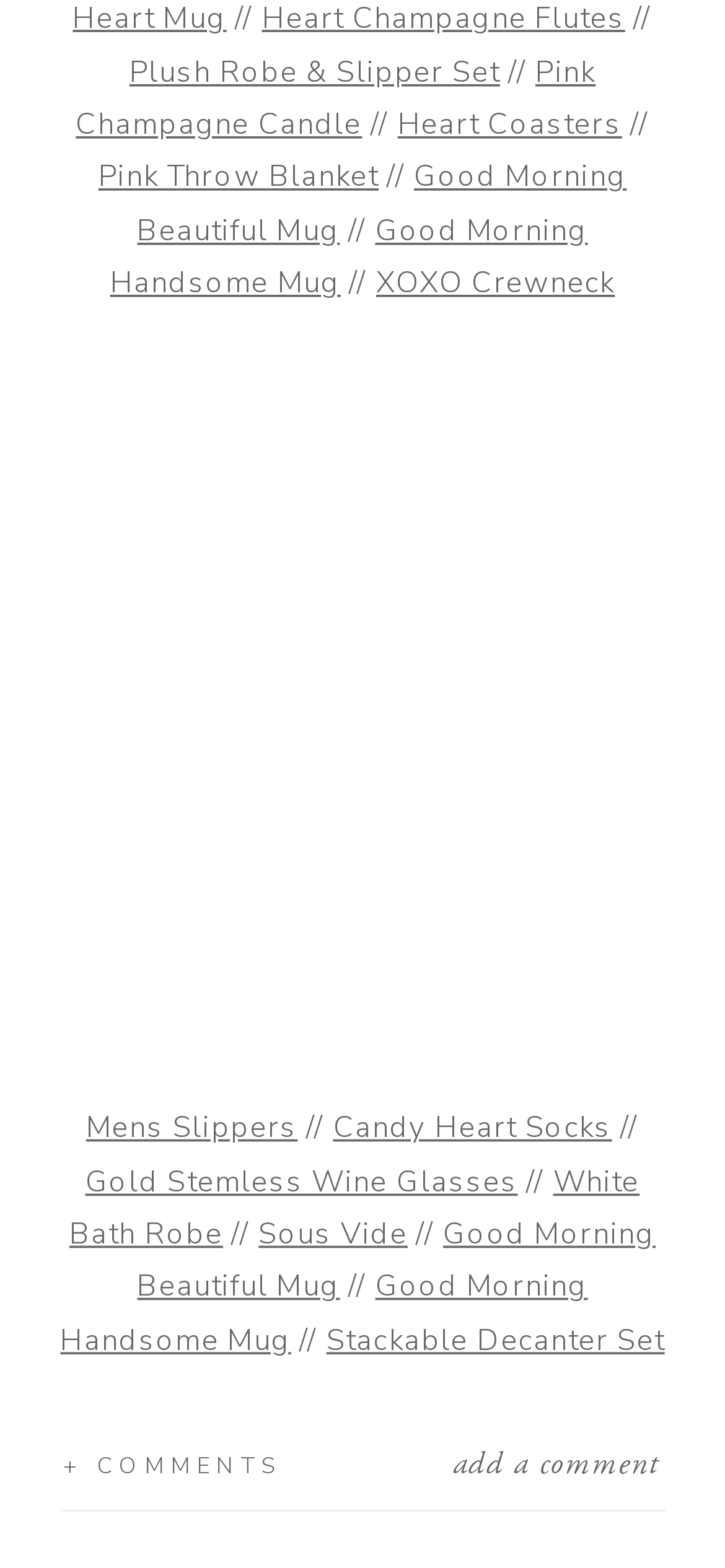What is the product link below the 'Pink Throw Blanket' link?
Examine the image and give a concise answer in one word or a short phrase.

Good Morning Beautiful Mug